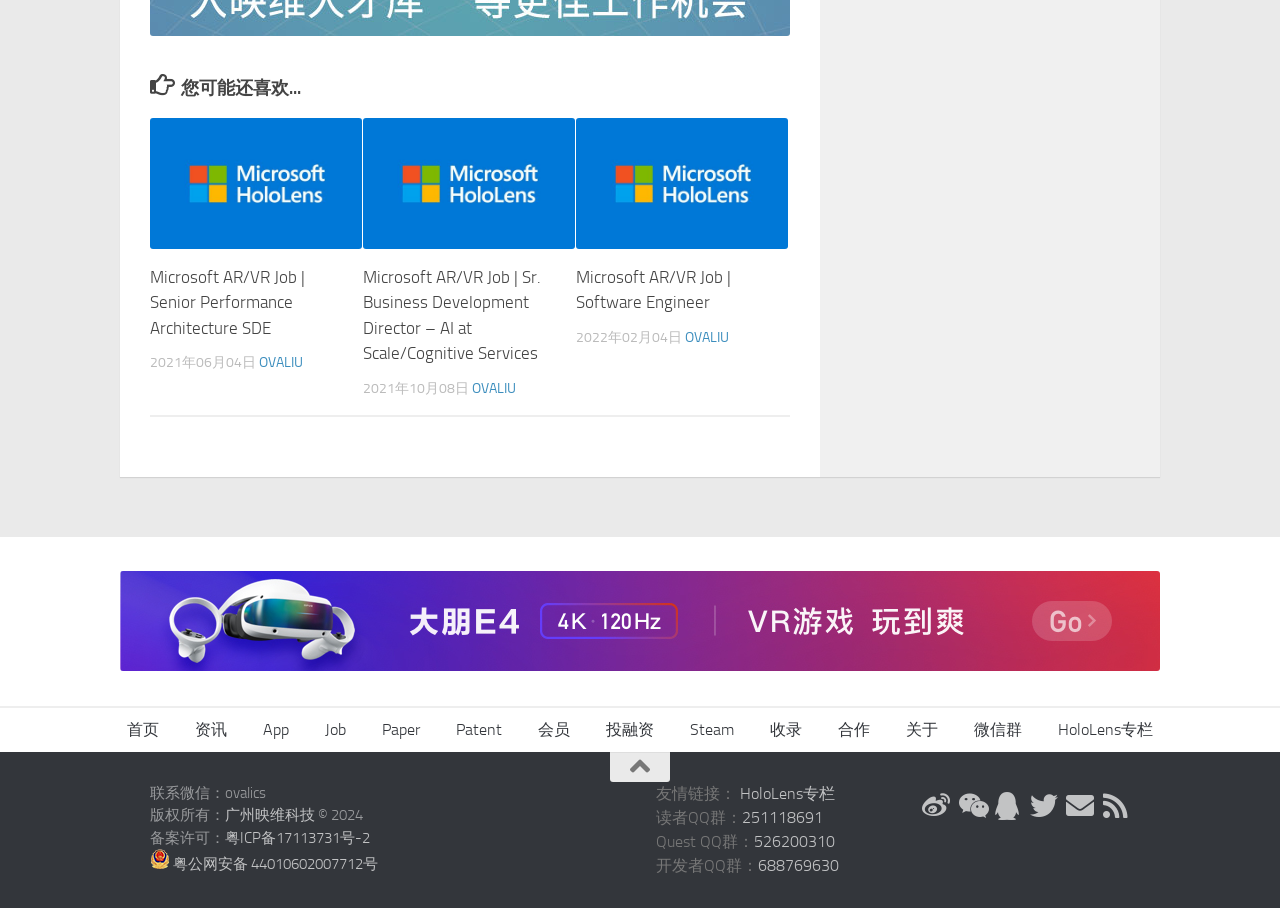What is the purpose of the links at the bottom of the webpage?
Respond to the question with a well-detailed and thorough answer.

The links at the bottom of the webpage appear to be social media links, such as '新浪微博', '微信公众号', and 'Twitter', as well as contact links, such as '联系邮箱' and 'RSS订阅'. These links likely allow users to connect with the webpage's creators or stay updated on new content.